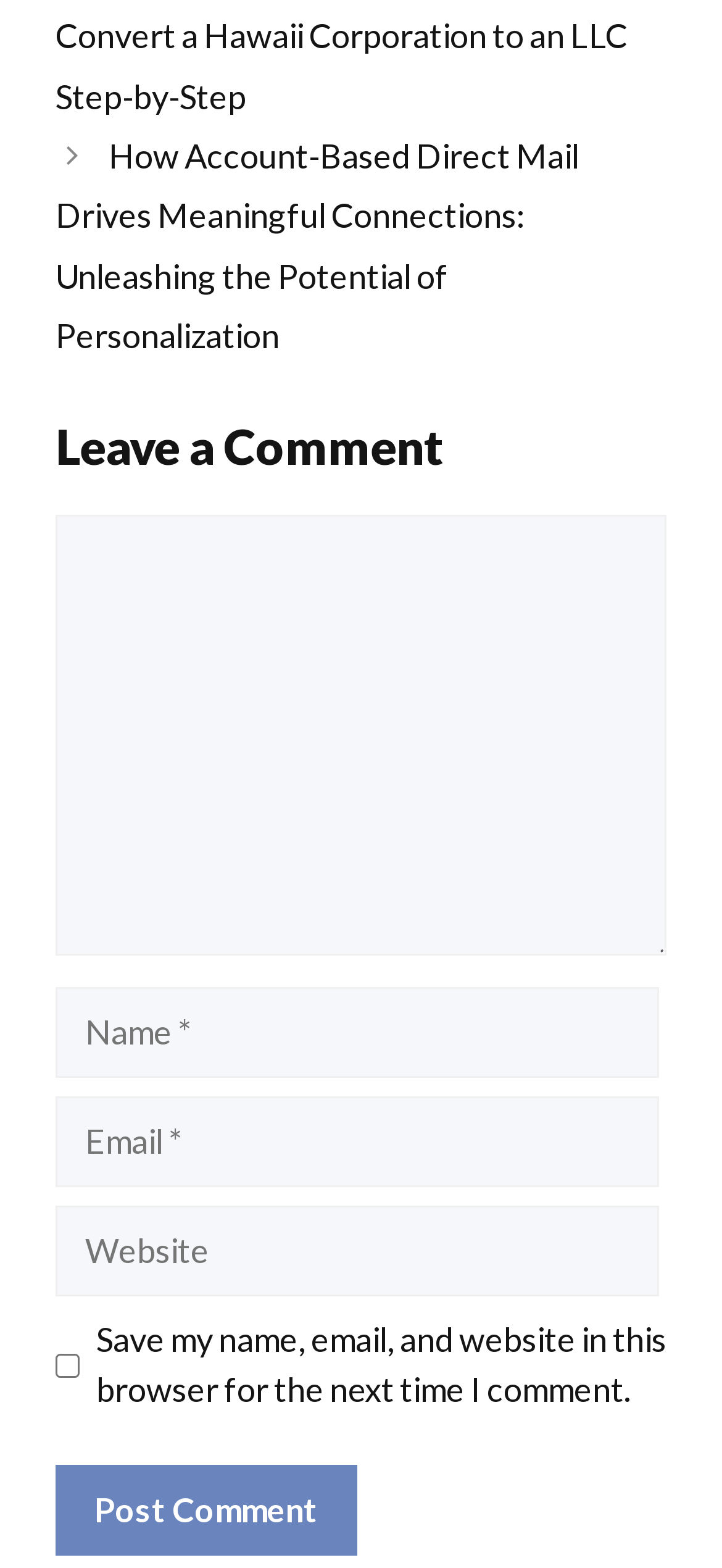What is the topic of the linked article?
Using the information presented in the image, please offer a detailed response to the question.

The linked article is titled 'How Account-Based Direct Mail Drives Meaningful Connections: Unleashing the Potential of Personalization', which suggests that it discusses the topic of account-based direct mail and its applications in personalization.